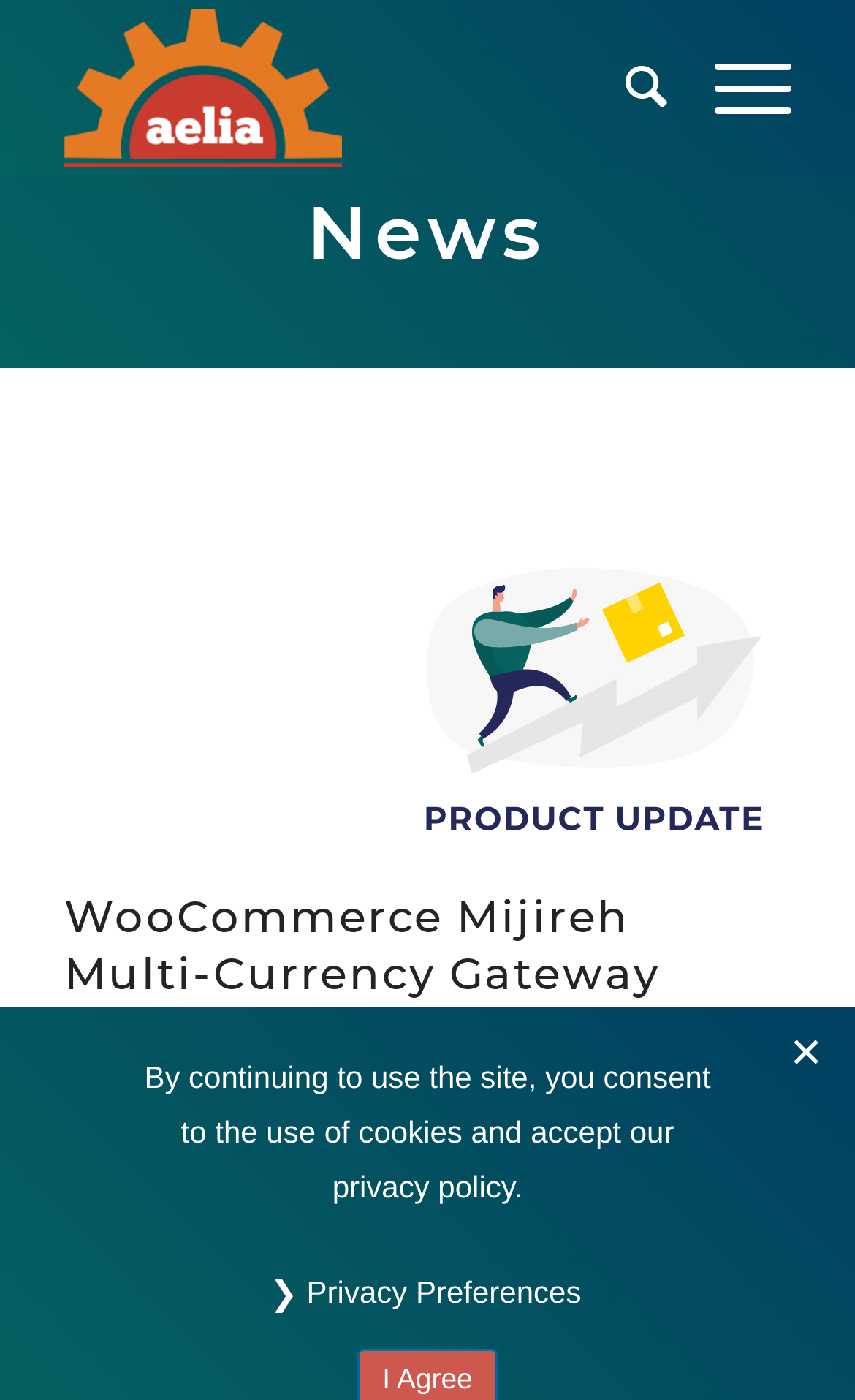Determine the bounding box coordinates of the clickable element necessary to fulfill the instruction: "View WooCommerce page". Provide the coordinates as four float numbers within the 0 to 1 range, i.e., [left, top, right, bottom].

[0.075, 0.837, 0.384, 0.864]